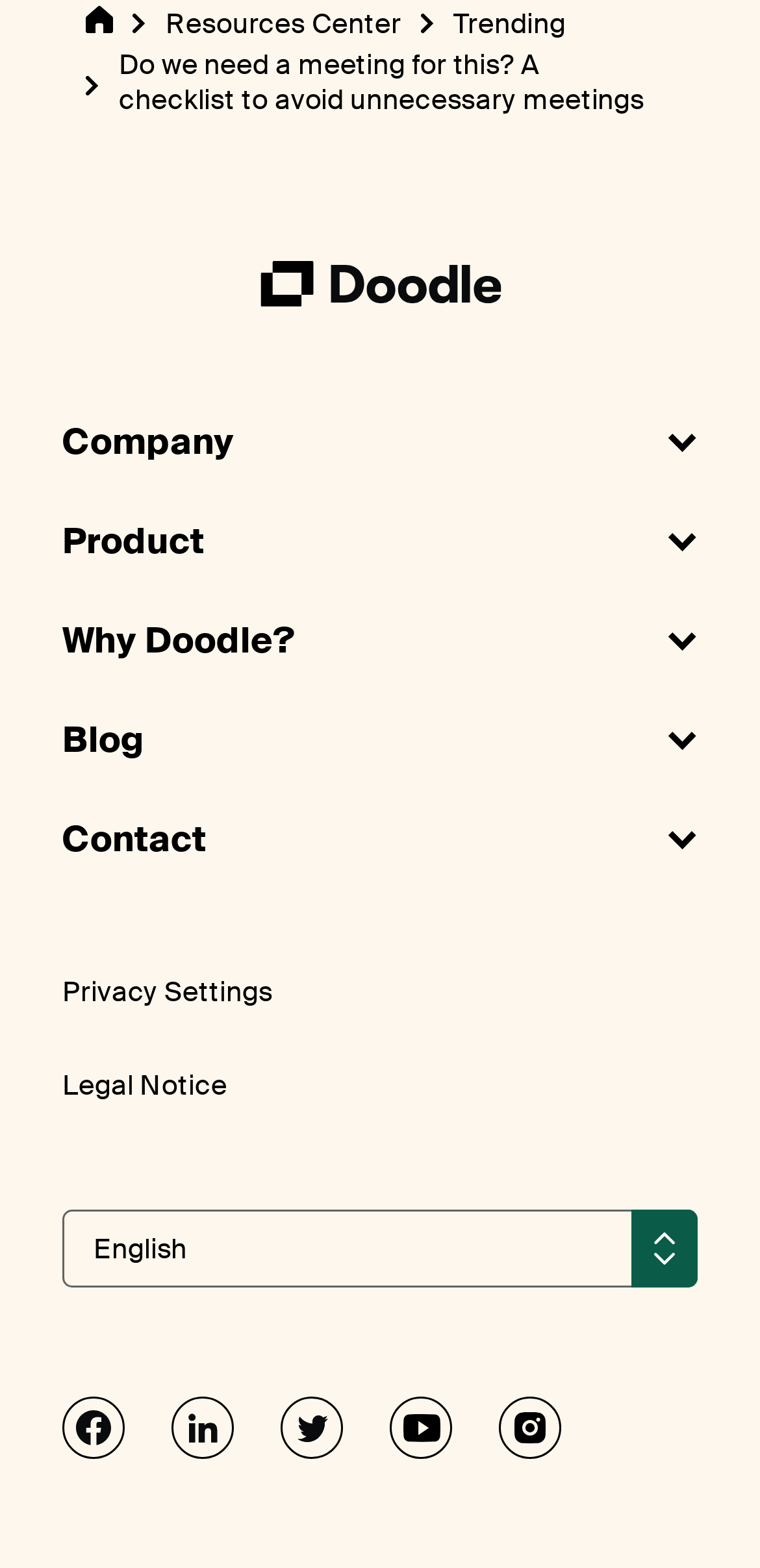Using the provided element description, identify the bounding box coordinates as (top-left x, top-left y, bottom-right x, bottom-right y). Ensure all values are between 0 and 1. Description: label="Instagram"

[0.656, 0.891, 0.738, 0.931]